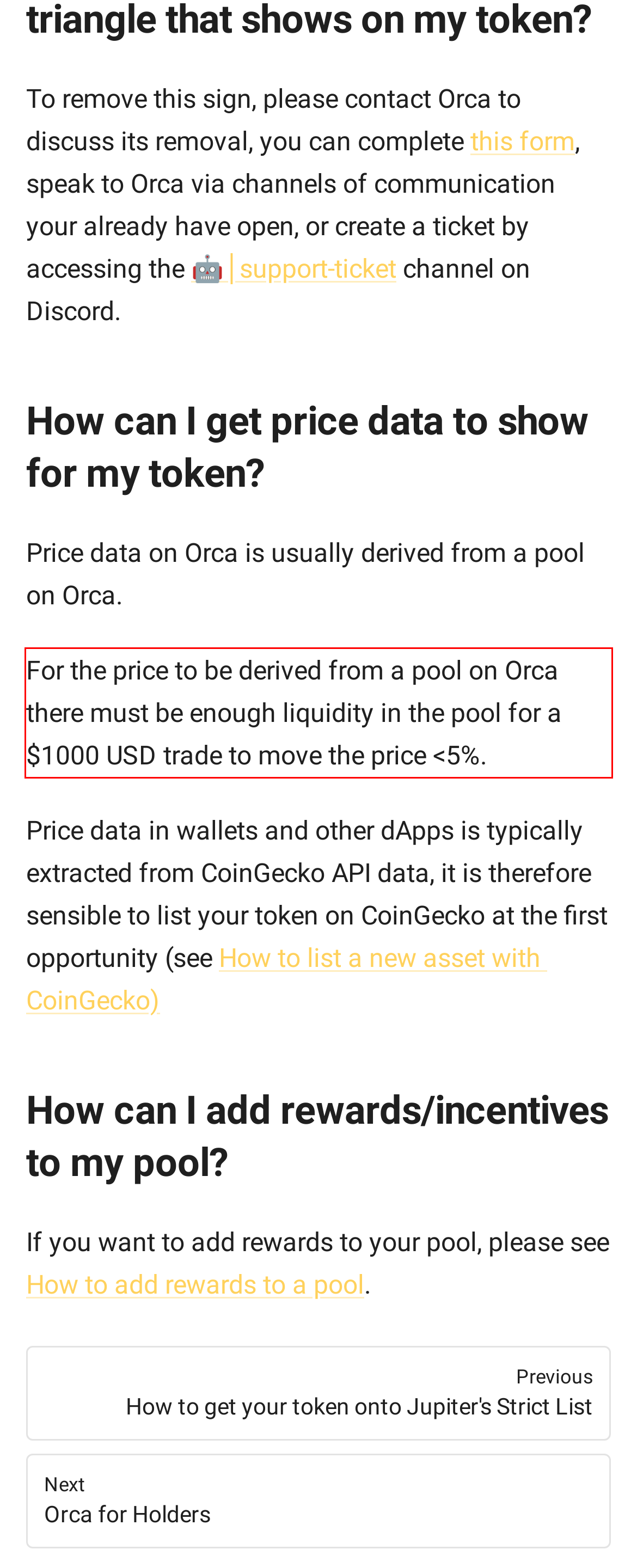Identify the red bounding box in the webpage screenshot and perform OCR to generate the text content enclosed.

For the price to be derived from a pool on Orca there must be enough liquidity in the pool for a $1000 USD trade to move the price <5%.